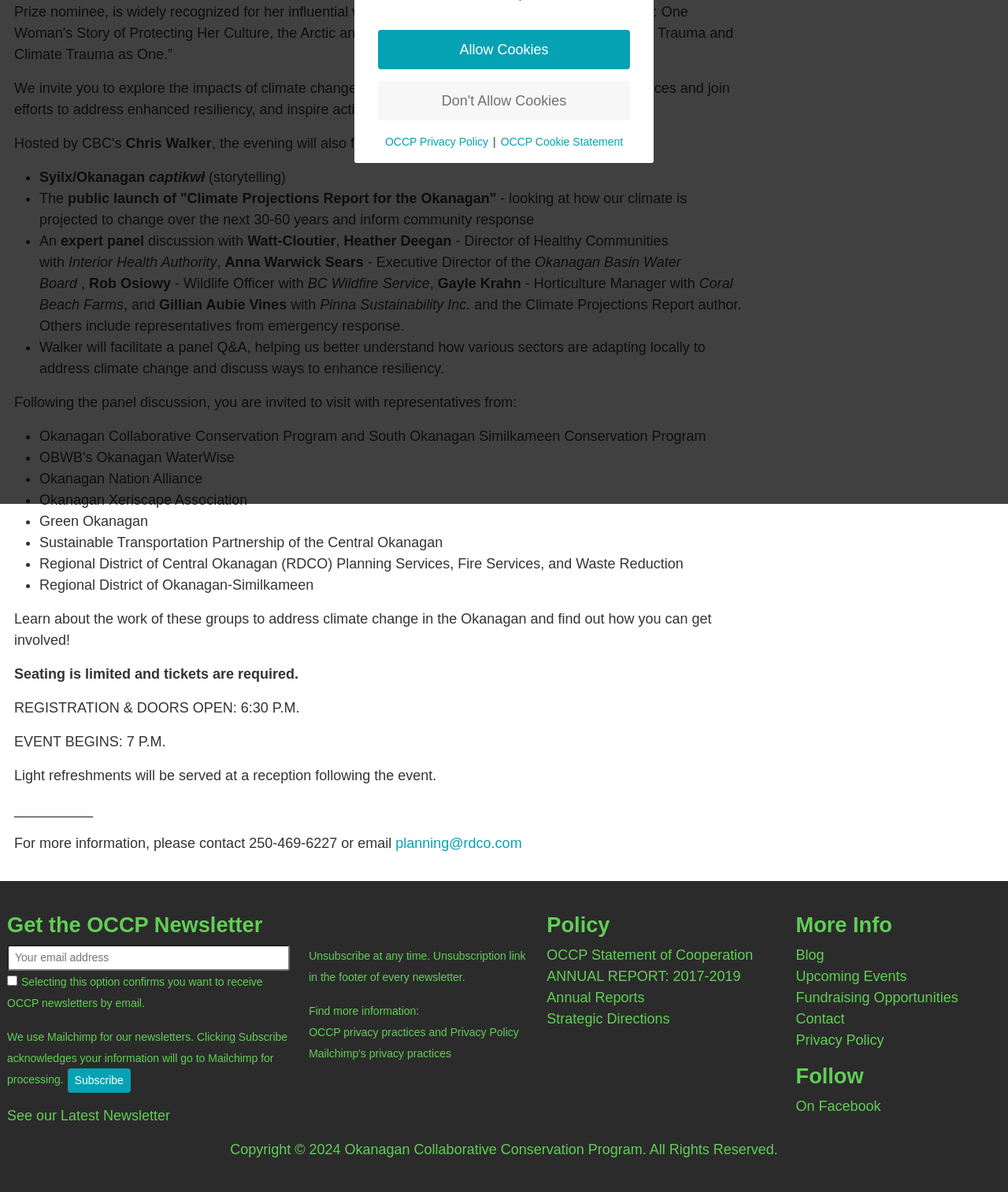Given the description "planning@rdco.com", determine the bounding box of the corresponding UI element.

[0.392, 0.701, 0.518, 0.714]